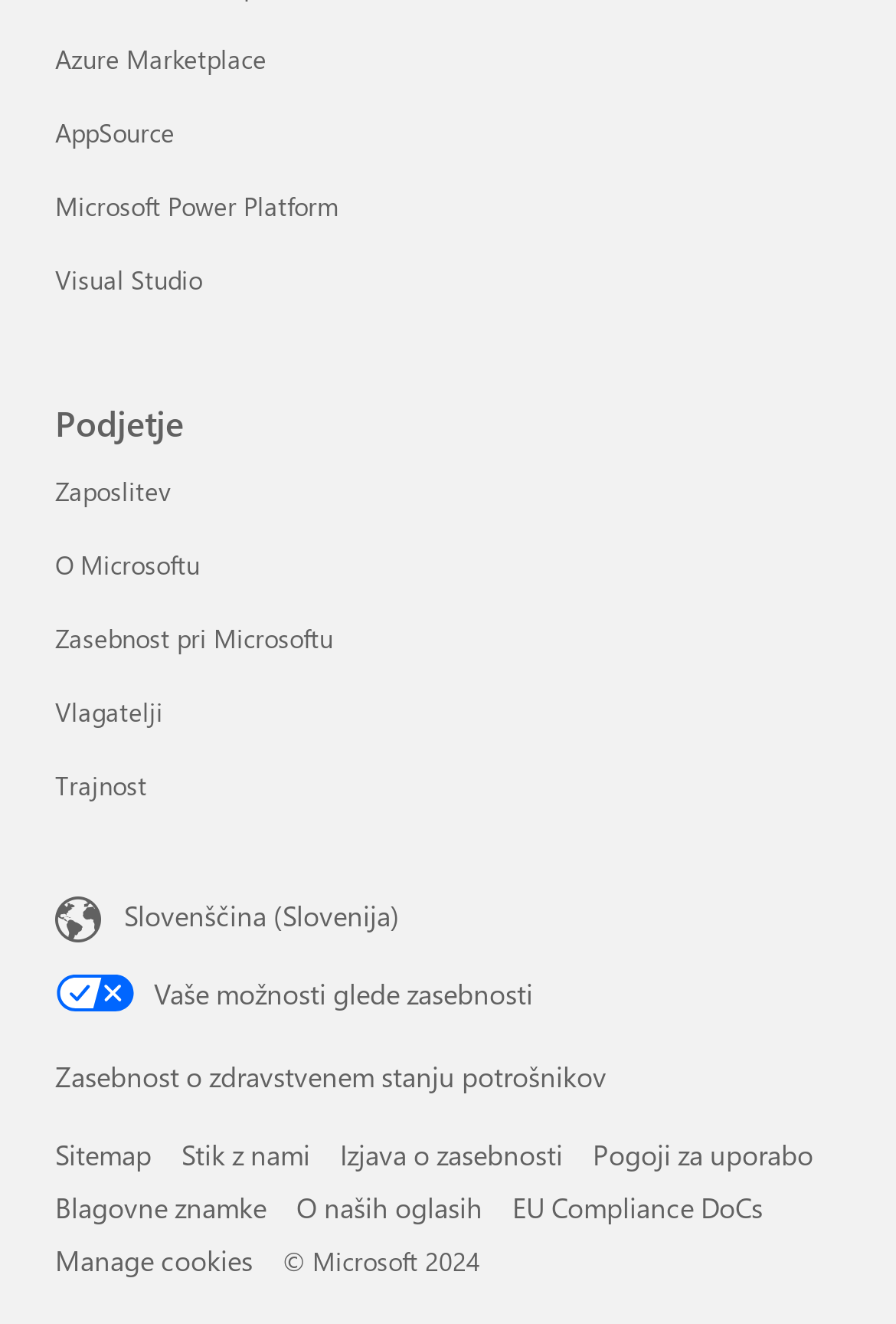Determine the bounding box coordinates of the target area to click to execute the following instruction: "View sitemap."

[0.062, 0.858, 0.169, 0.885]